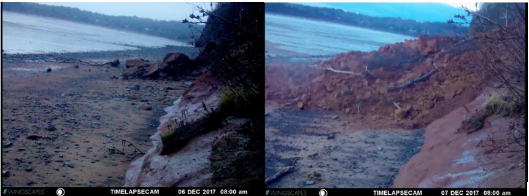Explain the image in a detailed and descriptive way.

The image presents a striking before-and-after view of a coastal area along the Bay of Fundy, highlighting a significant cliff collapse. On the left side, captured on December 6, 2017, at 6:00 AM, the shoreline appears stable, showcasing a series of rocky outcrops and a solid land structure. The right side, taken the following day on December 7, 2017, also at 6:00 AM, reveals the aftermath of an erosion event, where a substantial section of the cliff has crumbled, creating a dramatic shift in the landscape. This visual documentation emphasizes the dynamic nature of coastal environments and the powerful influence of natural forces, particularly the tides that characterize the Bay of Fundy. The images serve as a vital reminder of geological processes at work, resonating with the ongoing research efforts by scientists and curators focusing on coastal geology and erosion.